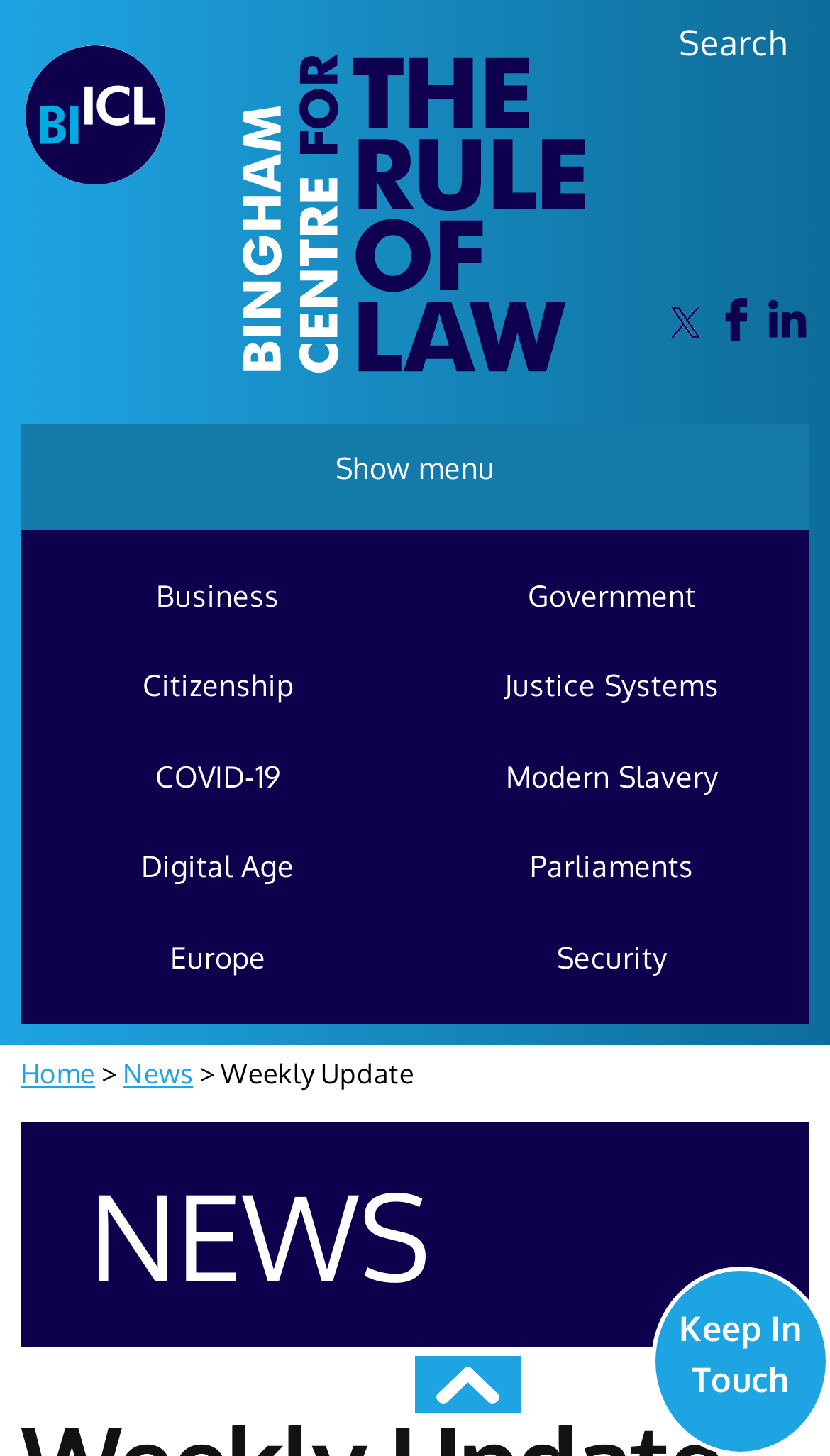Please determine the bounding box coordinates of the element to click in order to execute the following instruction: "Show menu". The coordinates should be four float numbers between 0 and 1, specified as [left, top, right, bottom].

[0.404, 0.308, 0.596, 0.333]